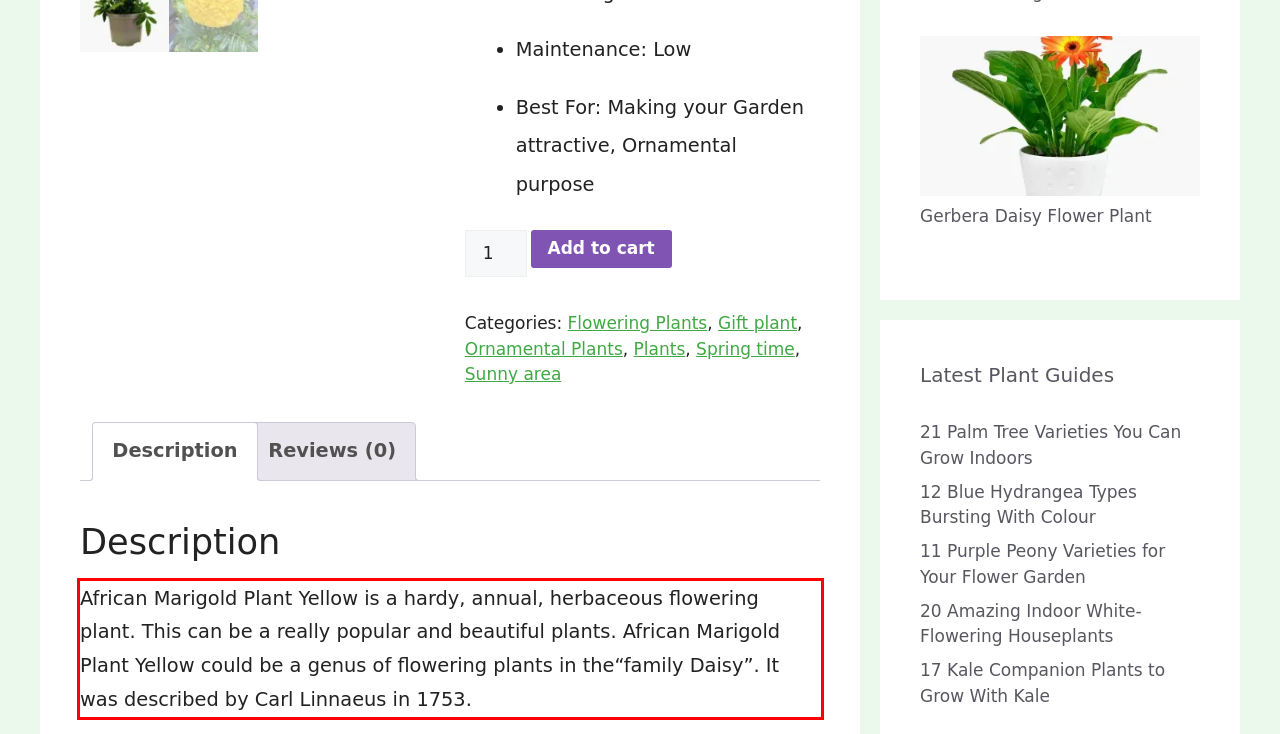Inspect the webpage screenshot that has a red bounding box and use OCR technology to read and display the text inside the red bounding box.

African Marigold Plant Yellow is a hardy, annual, herbaceous flowering plant. This can be a really popular and beautiful plants. African Marigold Plant Yellow could be a genus of flowering plants in the“family Daisy”. It was described by Carl Linnaeus in 1753.